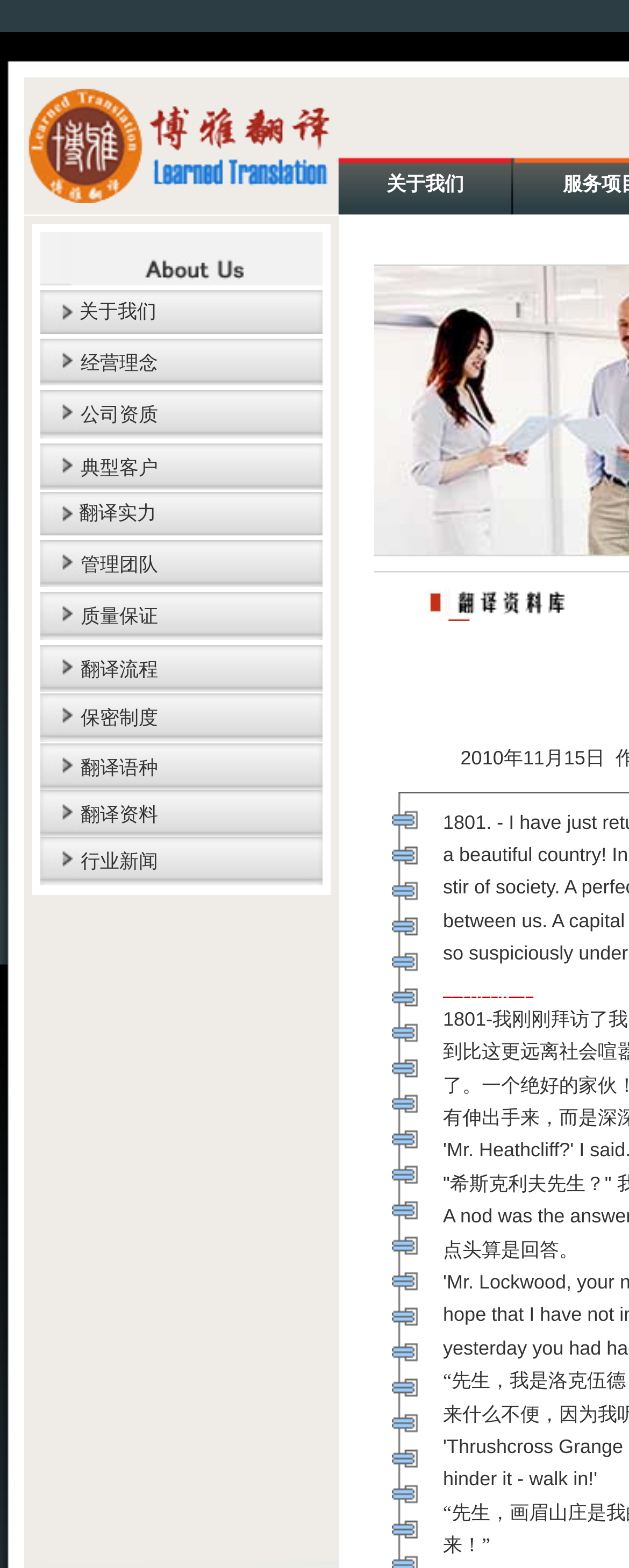Find and specify the bounding box coordinates that correspond to the clickable region for the instruction: "click the '翻译公司' link".

[0.038, 0.118, 0.536, 0.133]